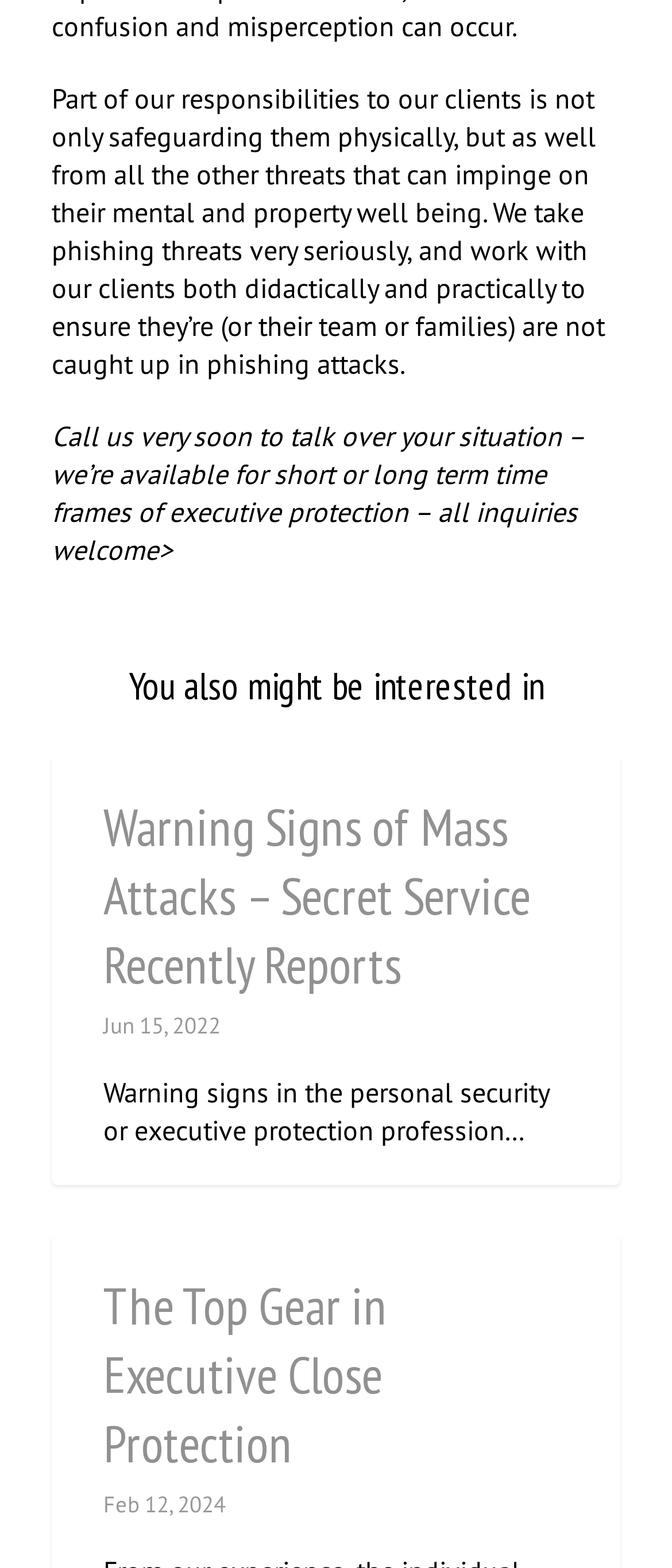Using the information from the screenshot, answer the following question thoroughly:
What is the main topic of the webpage?

The main topic of the webpage is executive protection, which can be inferred from the static text 'Part of our responsibilities to our clients is not only safeguarding them physically, but as well from all the other threats that can impinge on their mental and property well being.' and the links and headings related to executive protection and security.